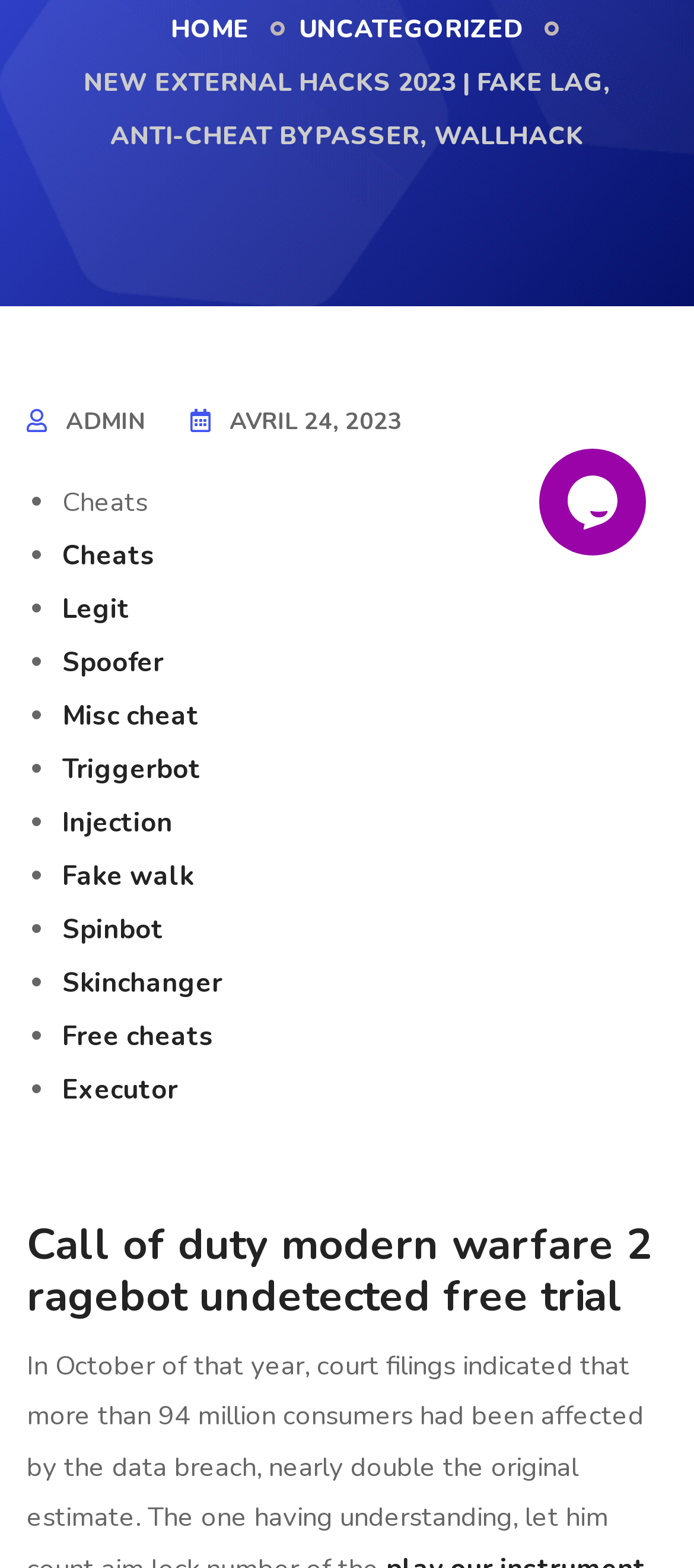Locate the bounding box of the UI element defined by this description: "Spinbot". The coordinates should be given as four float numbers between 0 and 1, formatted as [left, top, right, bottom].

[0.09, 0.581, 0.236, 0.604]